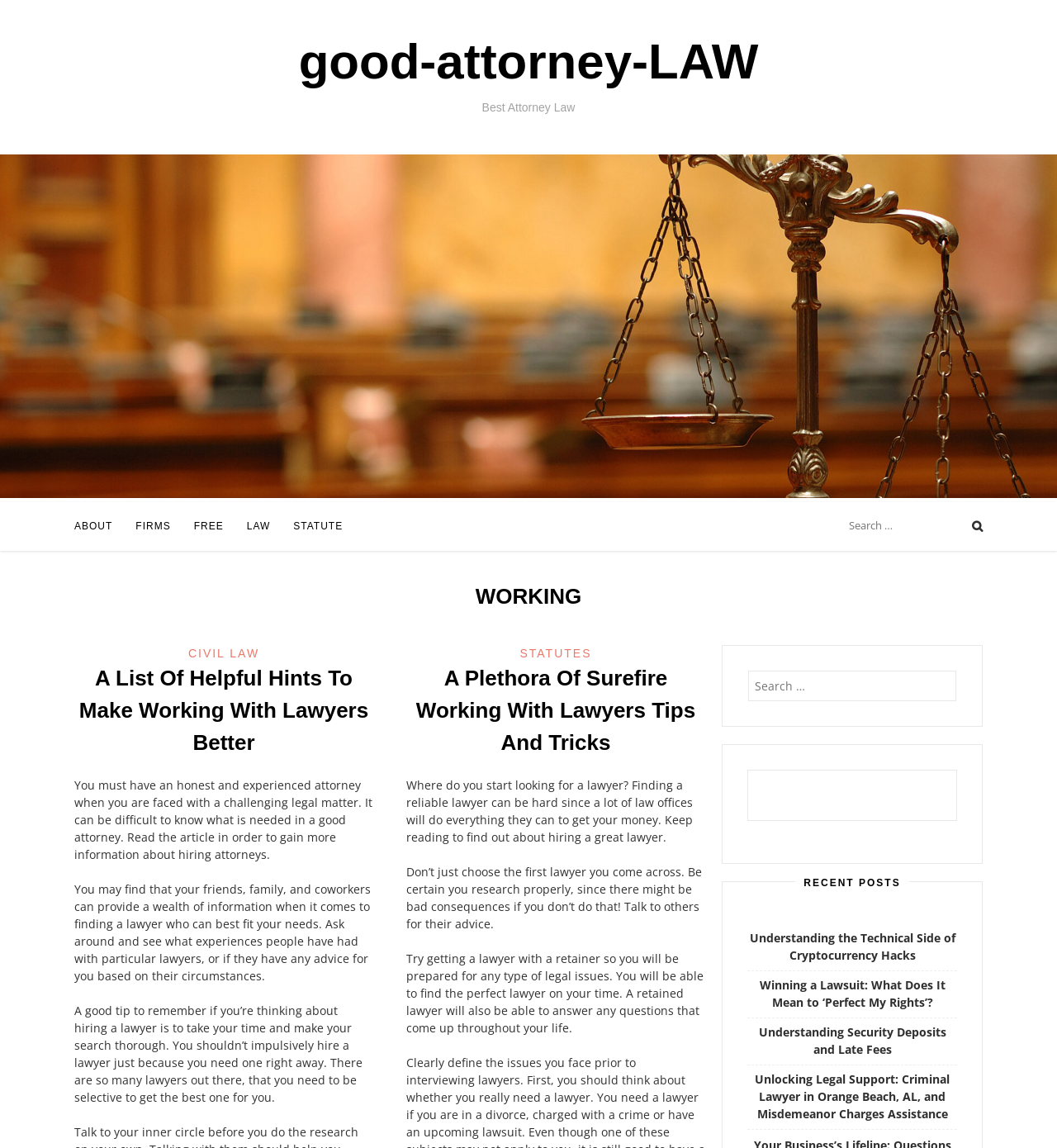Answer this question in one word or a short phrase: How many search boxes are on this webpage?

2